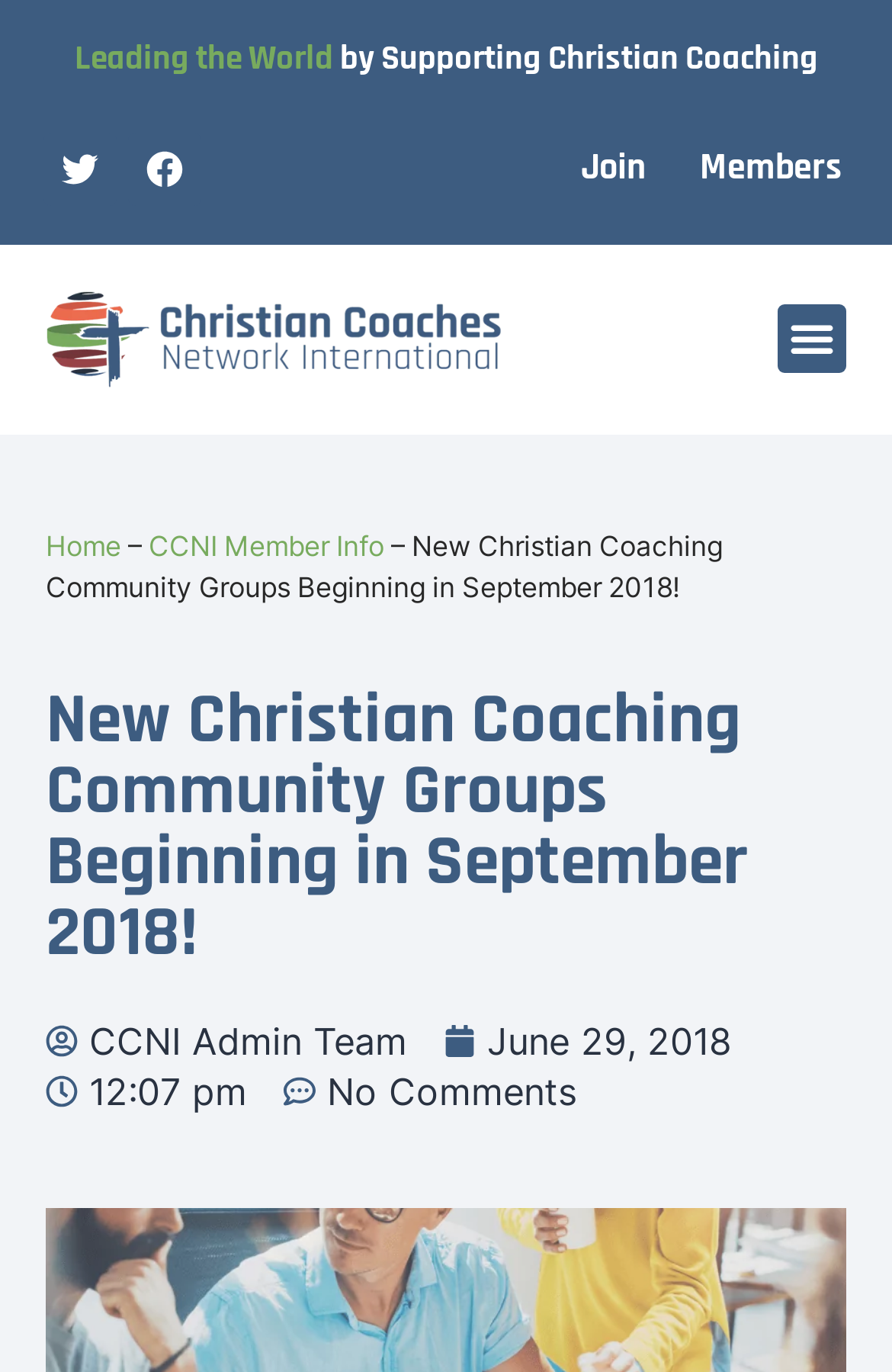Please determine the primary heading and provide its text.

New Christian Coaching Community Groups Beginning in September 2018!